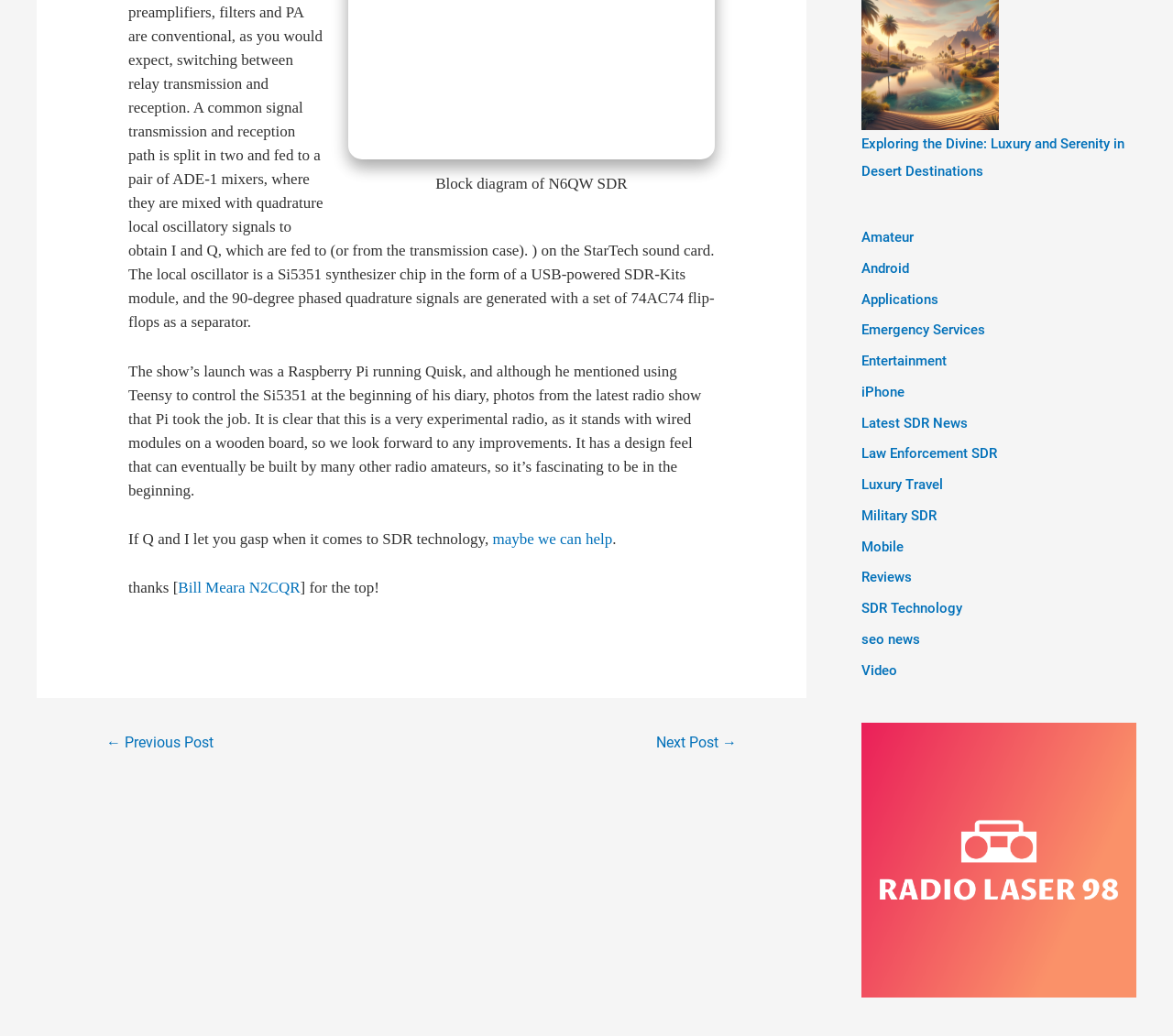Locate the bounding box coordinates of the element that should be clicked to execute the following instruction: "Click on 'maybe we can help'".

[0.42, 0.512, 0.522, 0.528]